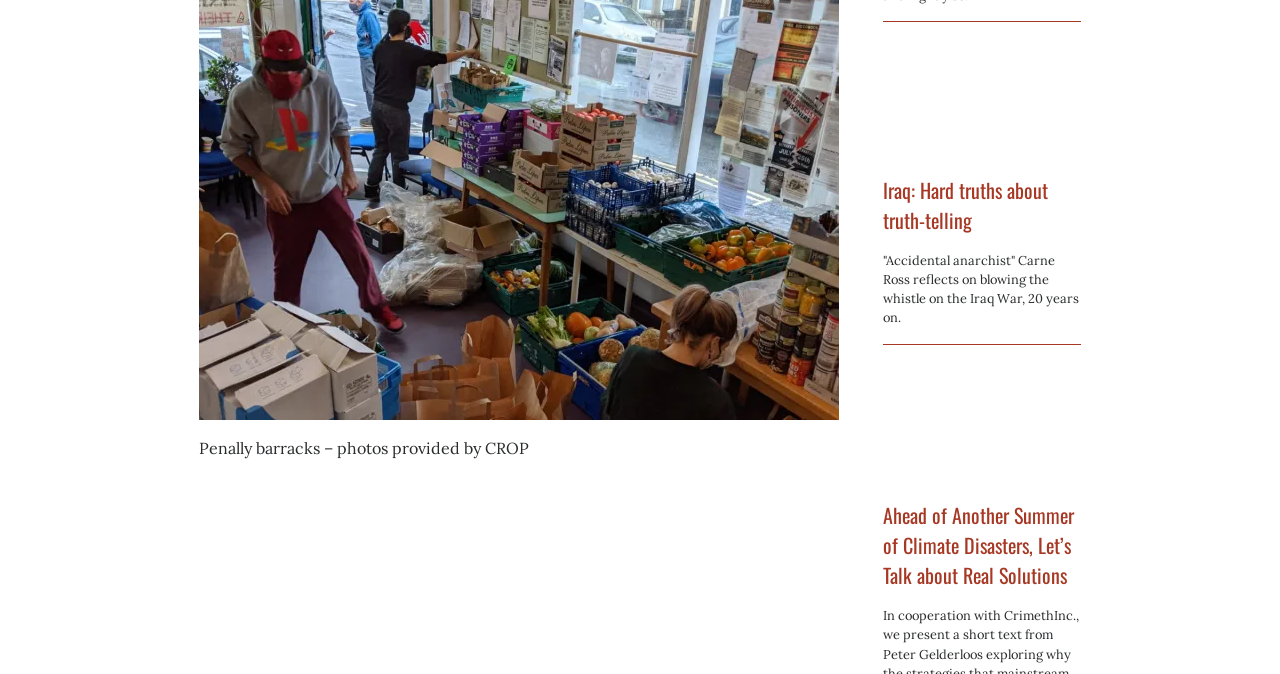What is the topic of the first article?
Please answer the question with a detailed response using the information from the screenshot.

The first article's heading is 'Iraq: Hard truths about truth-telling' and the static text below it mentions 'Accidental anarchist' Carne Ross reflecting on blowing the whistle on the Iraq War, 20 years on, which indicates that the topic of the first article is the Iraq War.